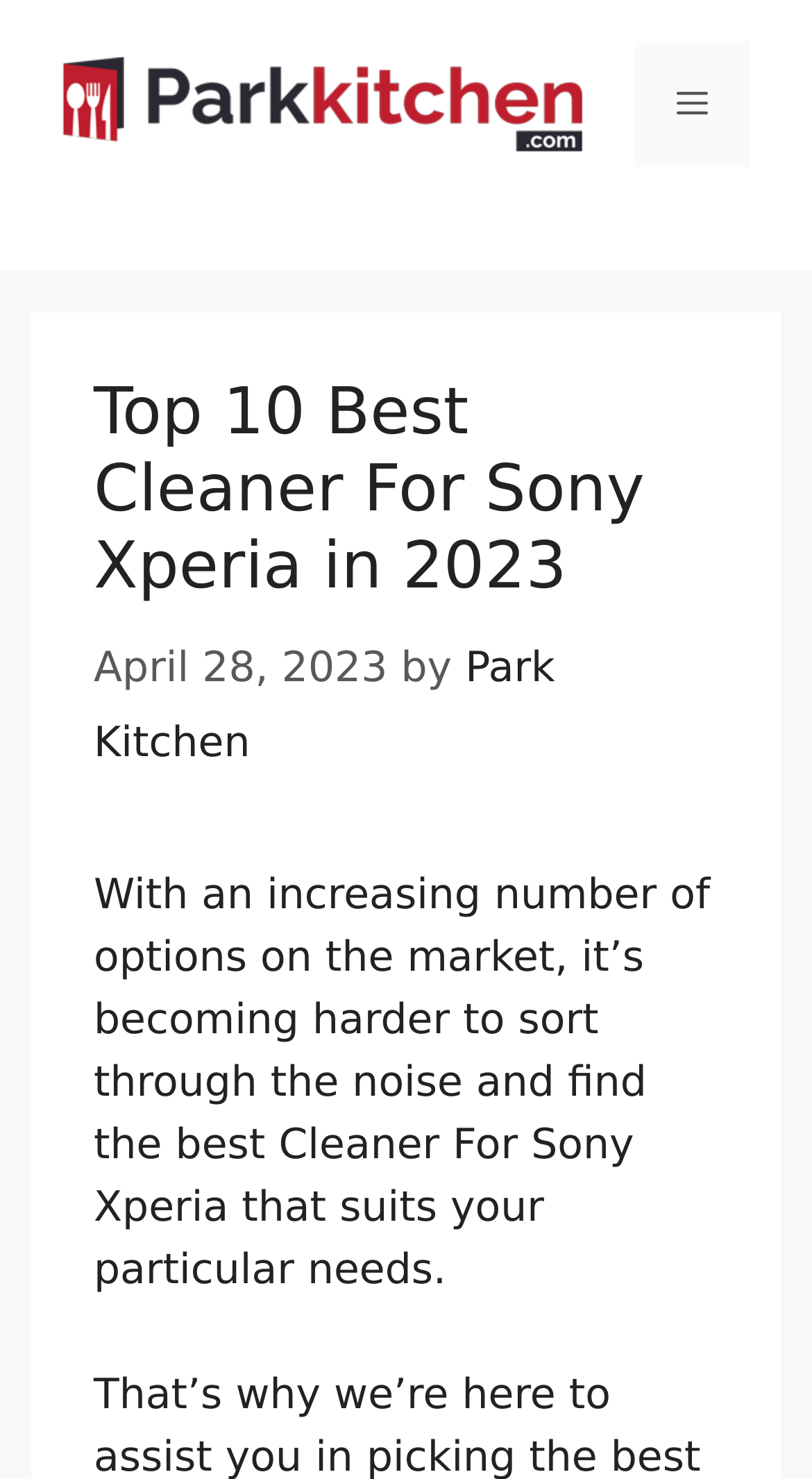Give a detailed explanation of the elements present on the webpage.

The webpage is about the top 10 best cleaners for Sony Xperia in 2023, as indicated by the title "Top 10 Best Cleaner For Sony Xperia in 2023" at the top of the page. 

At the very top of the page, there is a banner that spans the entire width, containing a link to "Park Kitchen" and an image with the same name. 

To the right of the banner, there is a navigation menu toggle button labeled "Menu". 

Below the banner, there is a header section that takes up most of the page's width. Within this section, the title "Top 10 Best Cleaner For Sony Xperia in 2023" is prominently displayed. 

Next to the title, there is a timestamp indicating that the content was published on April 28, 2023. The author of the content, "Park Kitchen", is credited below the timestamp. 

Following the title and author information, there is a paragraph of text that discusses the challenge of finding the best cleaner for Sony Xperia among the many options available.